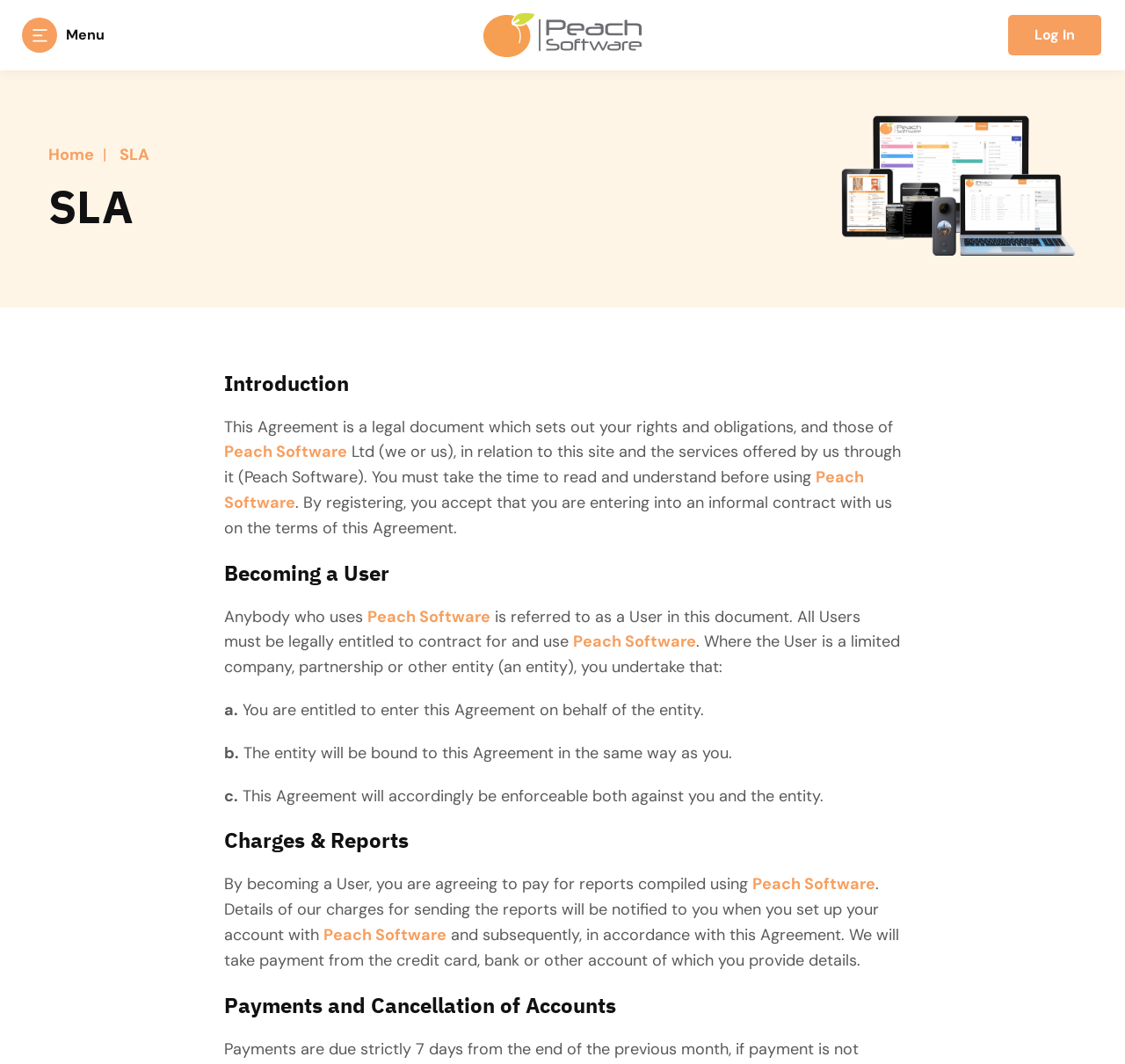Please provide the bounding box coordinate of the region that matches the element description: Home. Coordinates should be in the format (top-left x, top-left y, bottom-right x, bottom-right y) and all values should be between 0 and 1.

[0.043, 0.135, 0.084, 0.155]